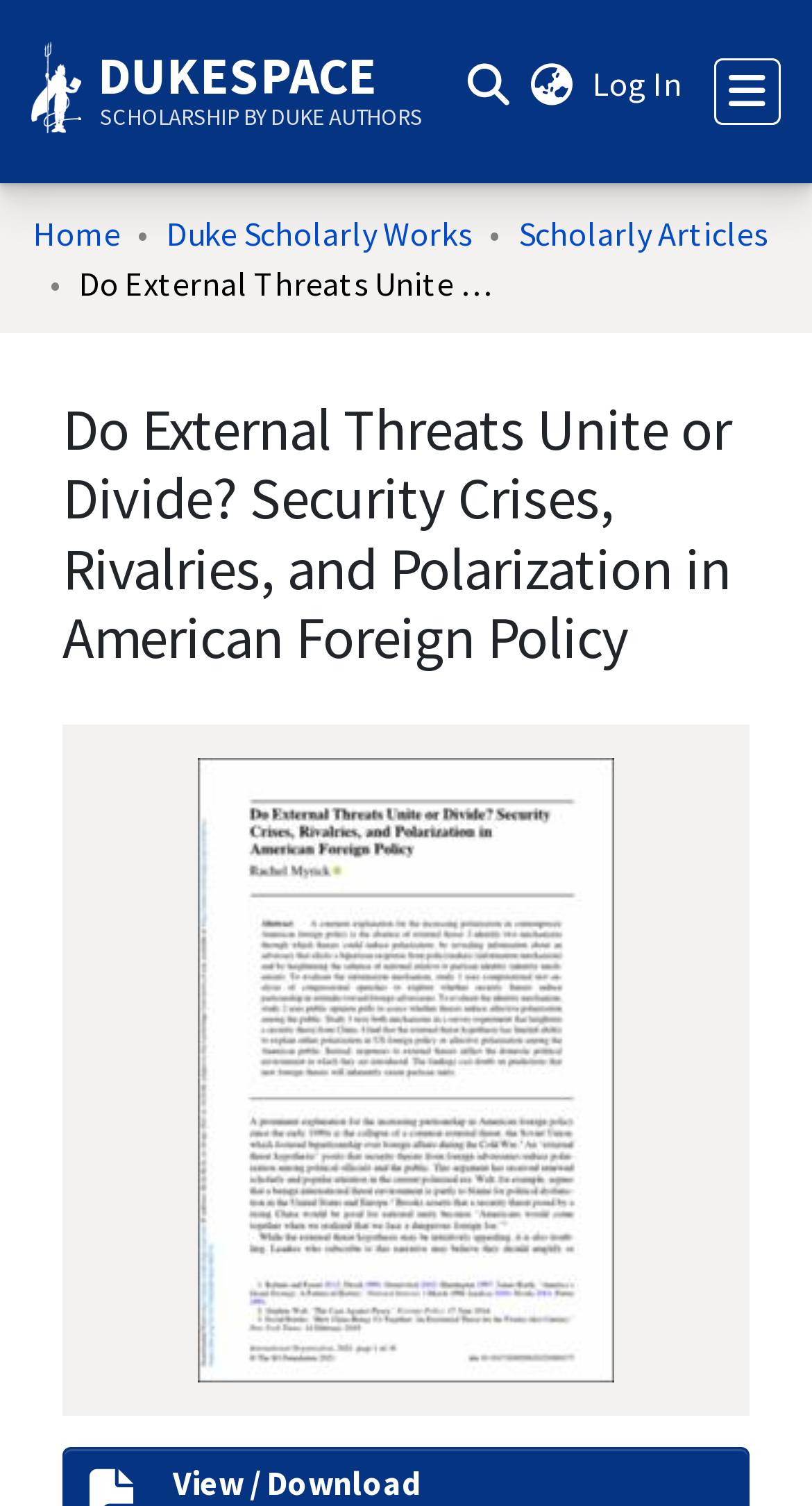Identify the bounding box coordinates of the area you need to click to perform the following instruction: "Report vulnerability".

None